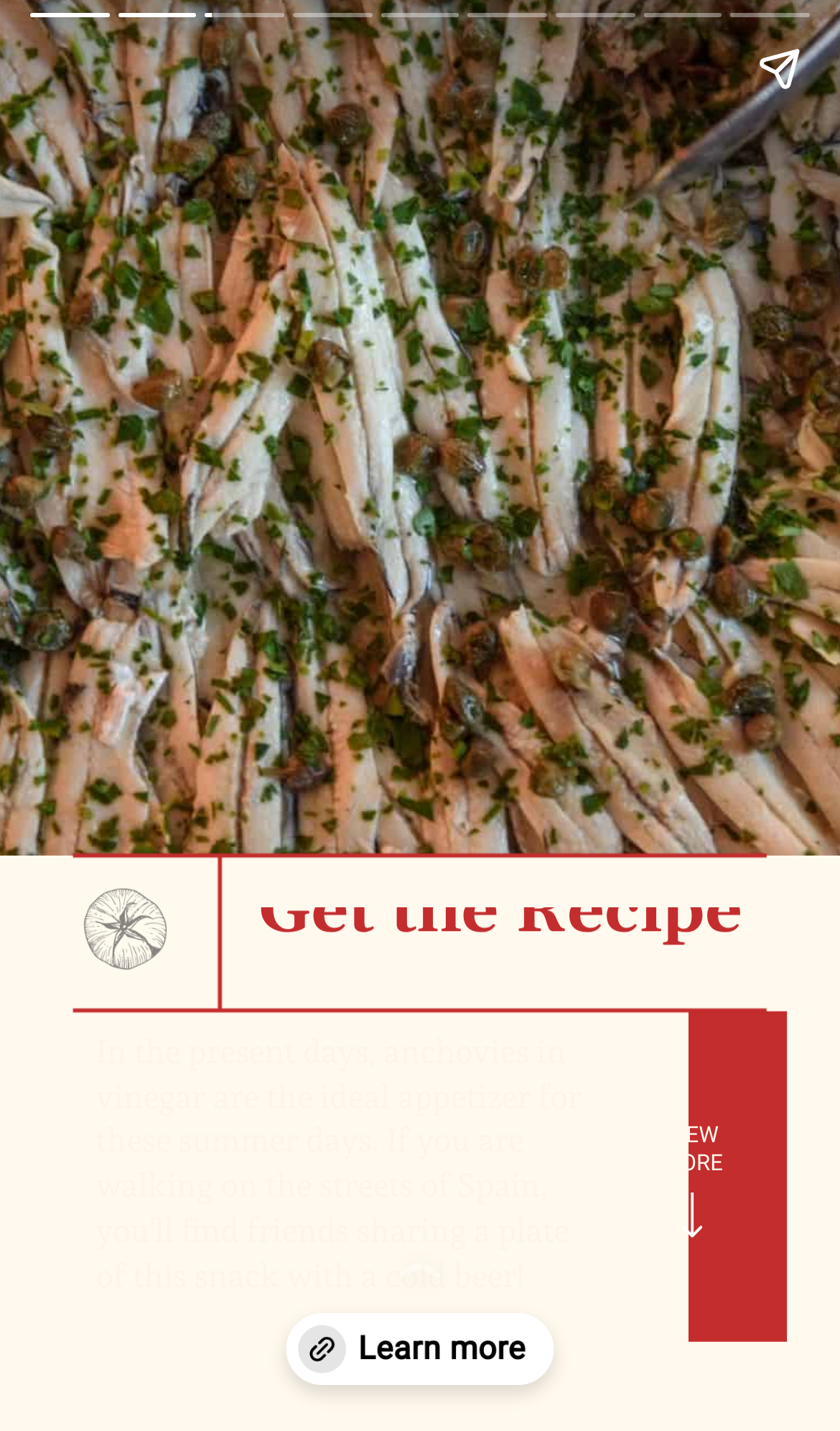Respond to the question below with a single word or phrase:
What is the layout of the 'Learn more' button?

With two images beside it